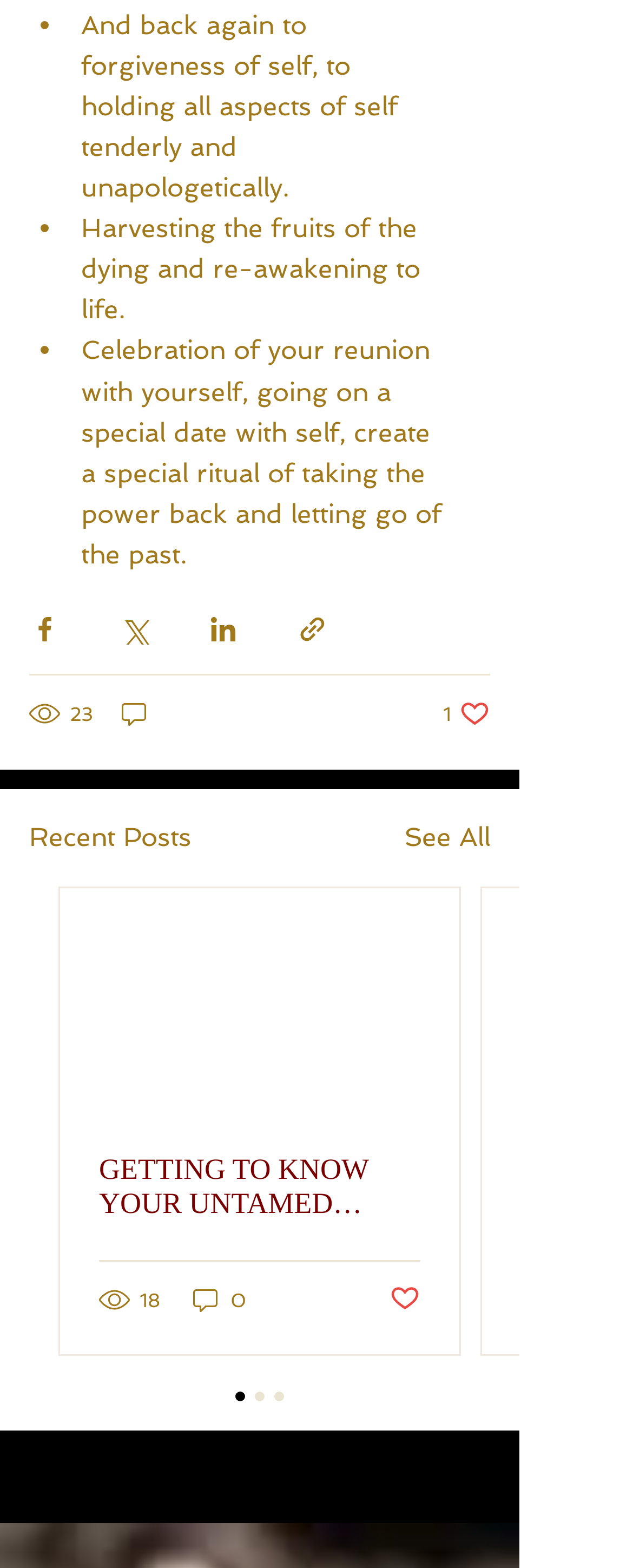What is the title of the section below the post?
Carefully examine the image and provide a detailed answer to the question.

The heading 'Recent Posts' is located below the post, suggesting that it is a section that displays a list of recent posts.